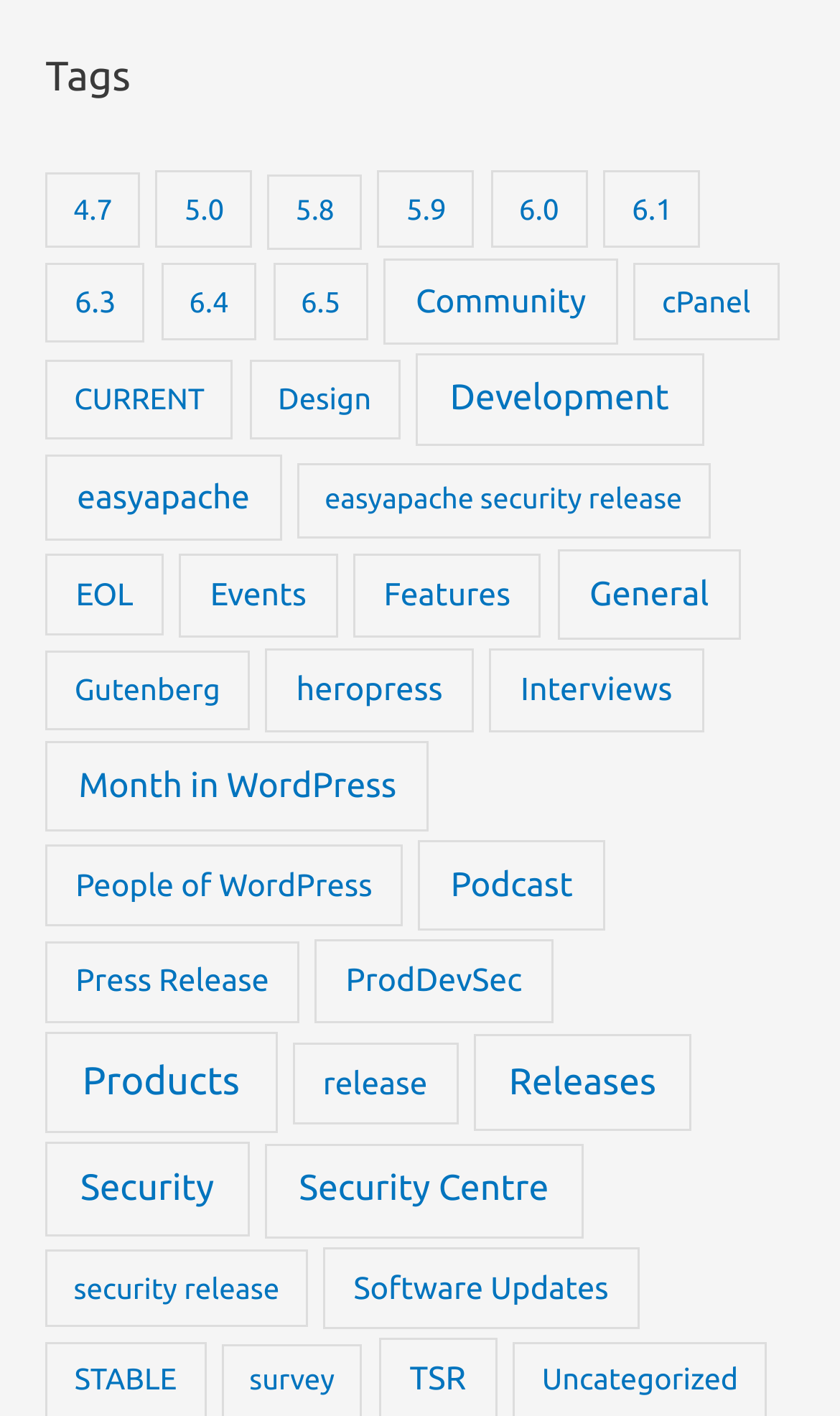Determine the bounding box coordinates for the area that needs to be clicked to fulfill this task: "Browse the Products category". The coordinates must be given as four float numbers between 0 and 1, i.e., [left, top, right, bottom].

[0.054, 0.729, 0.33, 0.8]